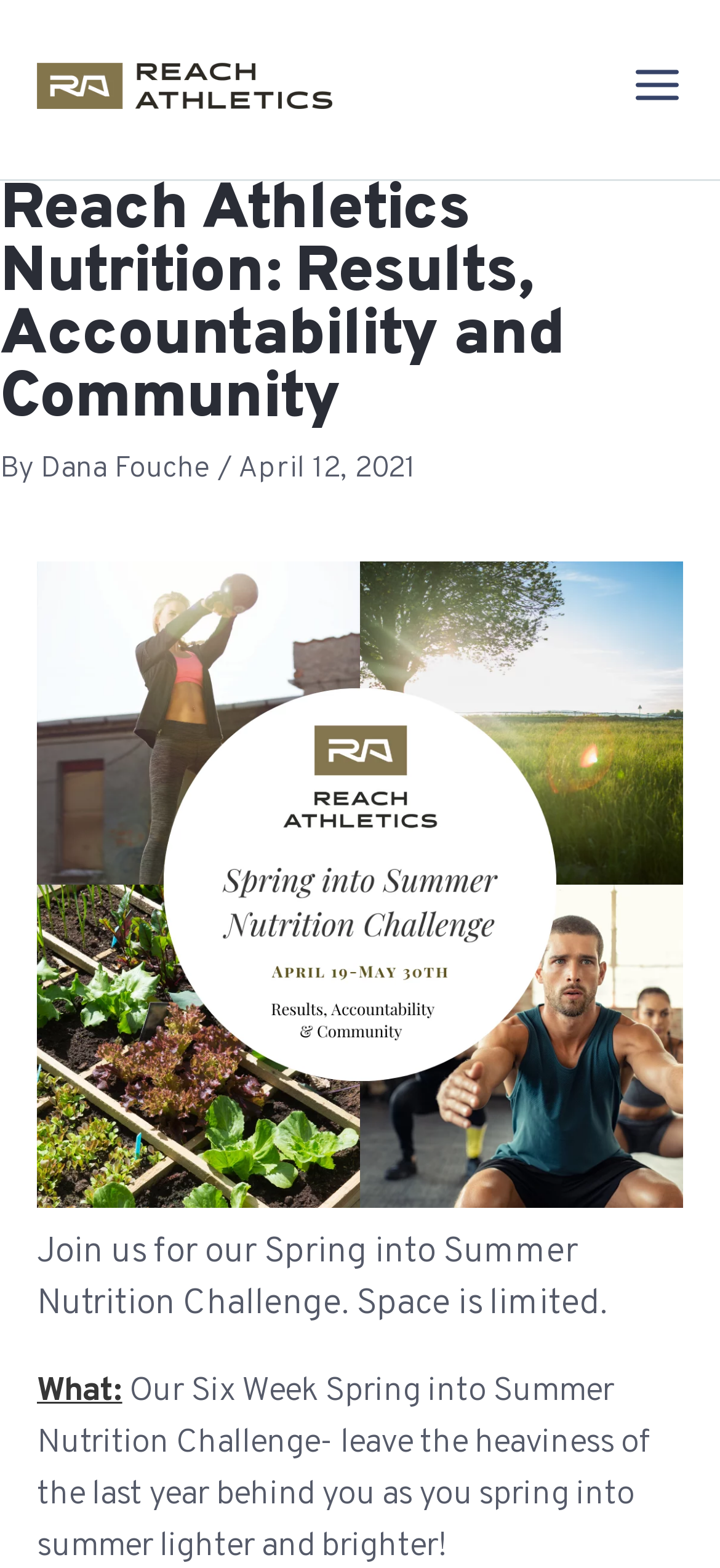Who is the author of the webpage?
Respond to the question with a single word or phrase according to the image.

Dana Fouche